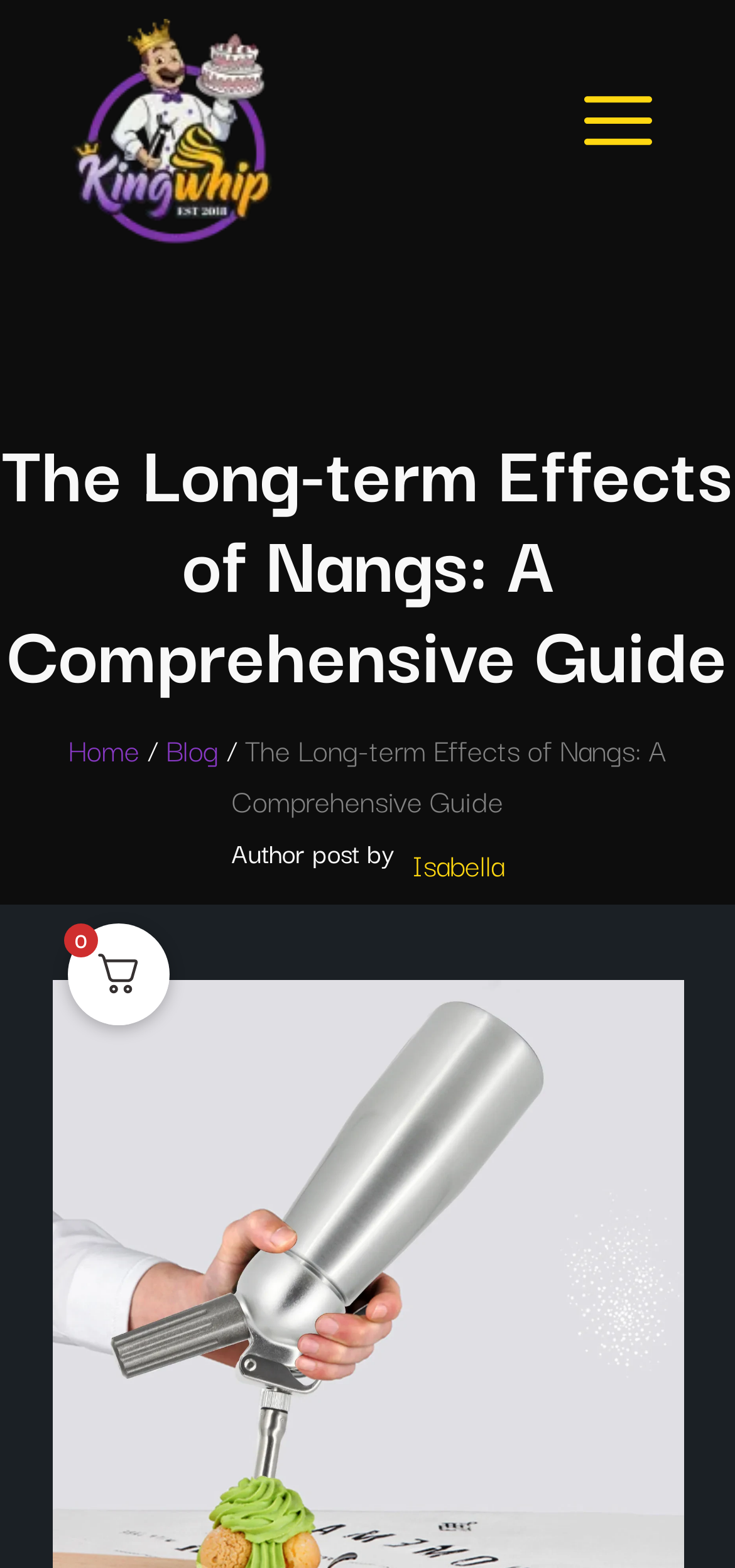What is the text above the 'Blog' link?
Please answer the question with a single word or phrase, referencing the image.

/